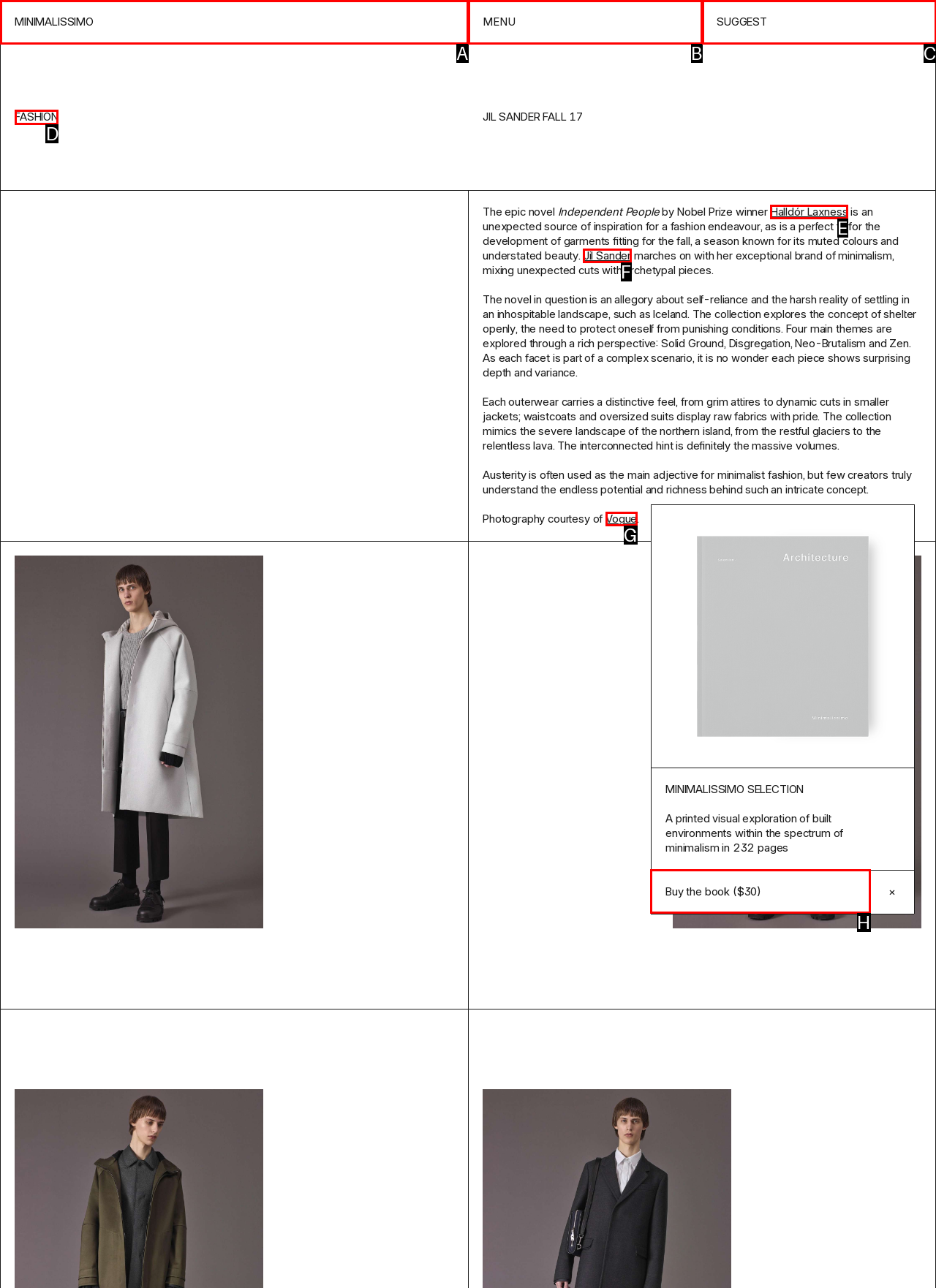Please indicate which HTML element to click in order to fulfill the following task: Click the 'Buy the book ($30)' link Respond with the letter of the chosen option.

H